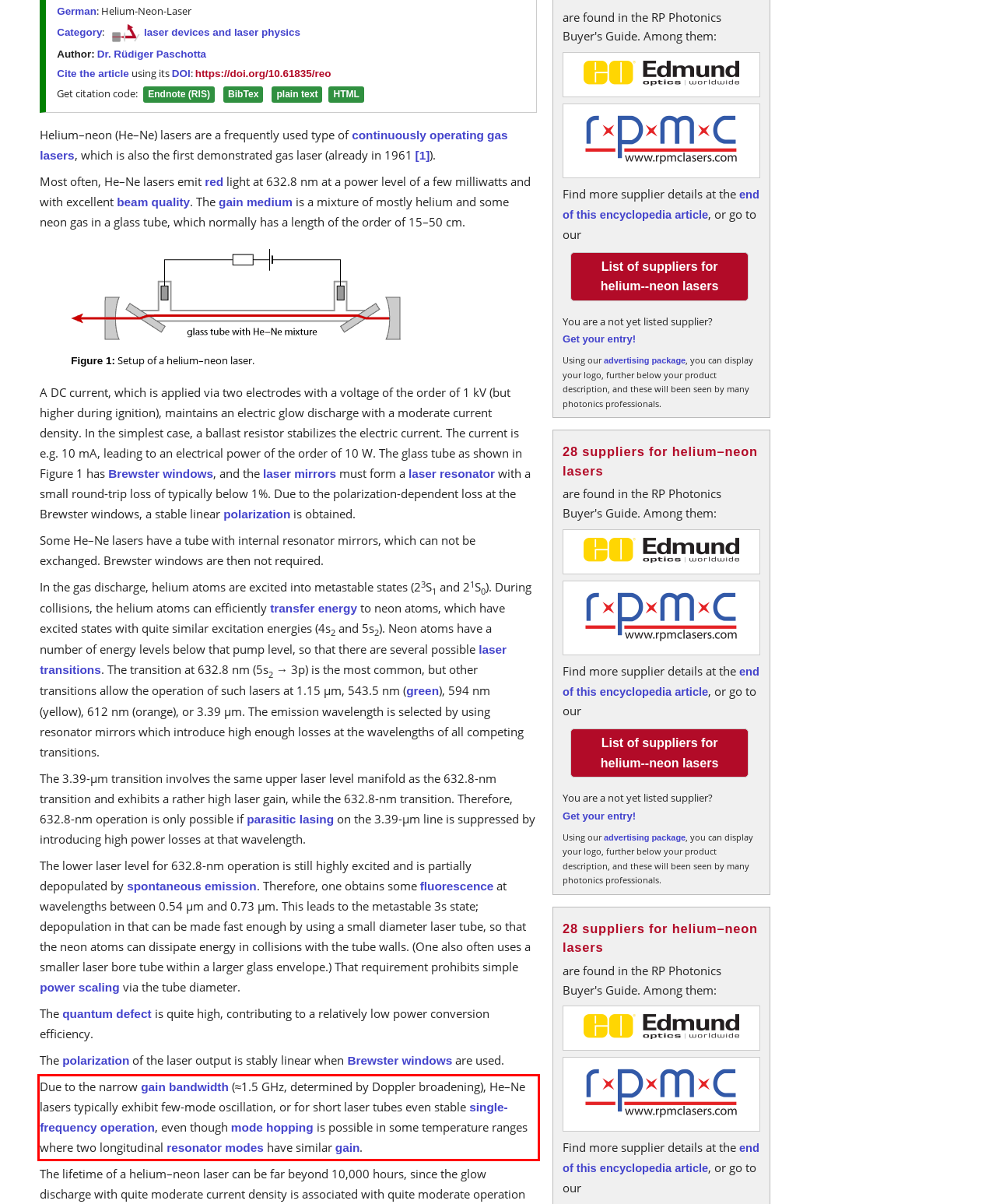You have a screenshot of a webpage, and there is a red bounding box around a UI element. Utilize OCR to extract the text within this red bounding box.

Due to the narrow gain bandwidth (≈1.5 GHz, determined by Doppler broadening), He–Ne lasers typically exhibit few-mode oscillation, or for short laser tubes even stable single-frequency operation, even though mode hopping is possible in some temperature ranges where two longitudinal resonator modes have similar gain.